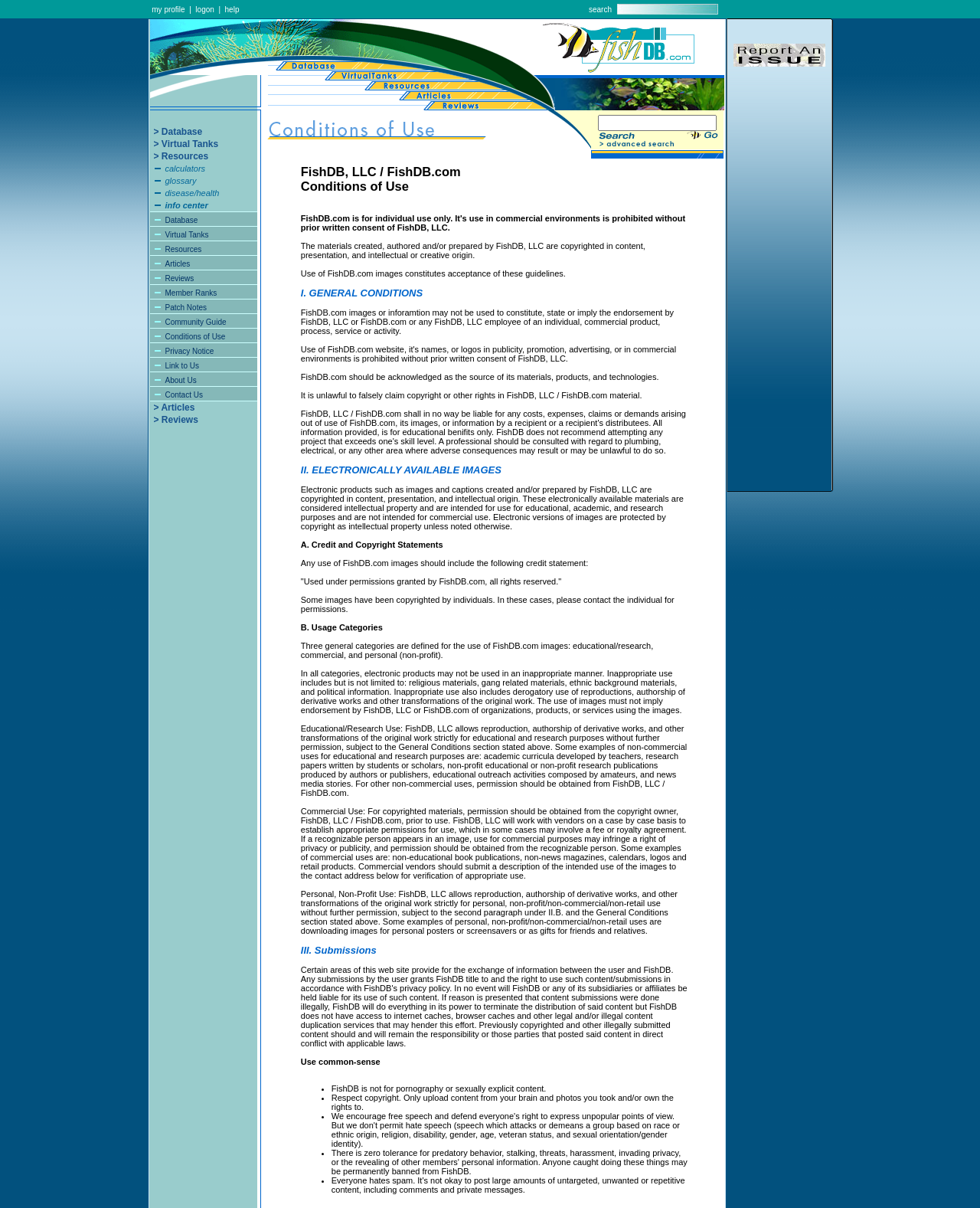Using the details from the image, please elaborate on the following question: What is the purpose of the images on the webpage?

The images on the webpage are likely used to decorate or illustrate the categories, making the webpage more visually appealing and engaging. They do not appear to have any functional purpose.